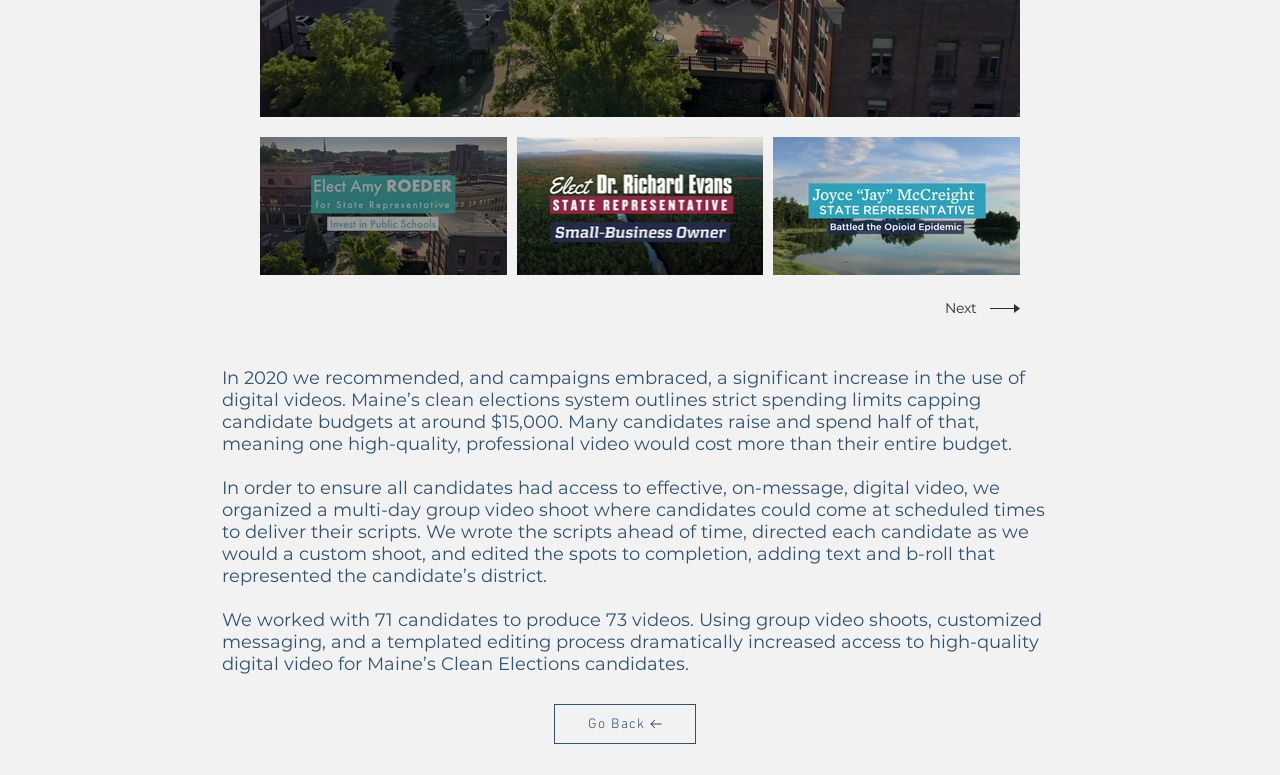Calculate the bounding box coordinates of the UI element given the description: "Now Playing00:30".

[0.203, 0.176, 0.396, 0.355]